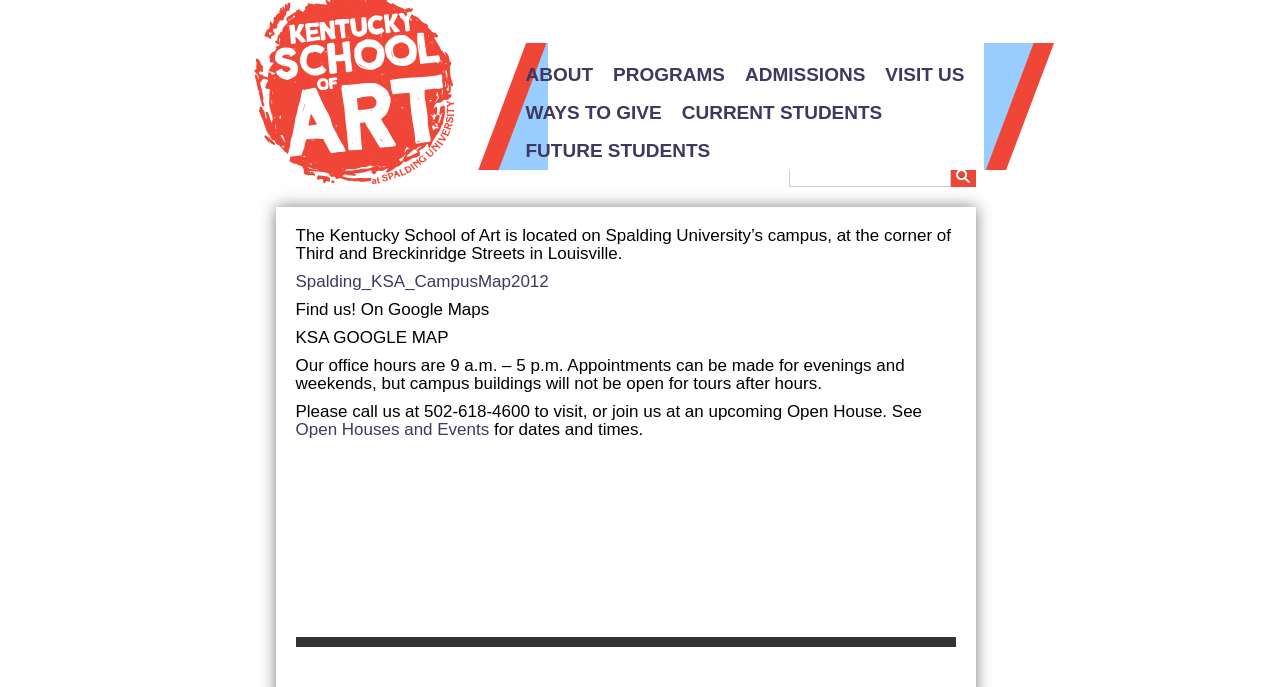Answer the question below with a single word or a brief phrase: 
What is the location of the Kentucky School of Art?

Spalding University’s campus